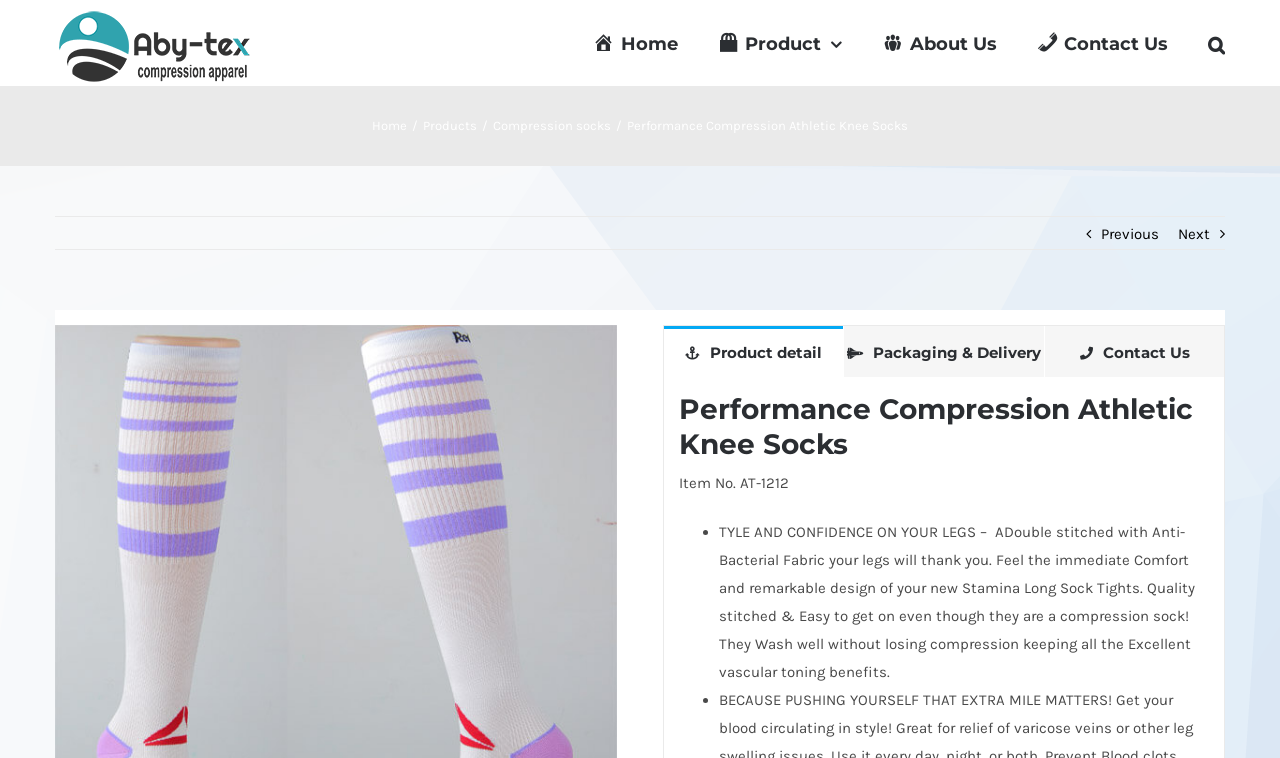Please indicate the bounding box coordinates of the element's region to be clicked to achieve the instruction: "Navigate to the Previous page". Provide the coordinates as four float numbers between 0 and 1, i.e., [left, top, right, bottom].

[0.86, 0.286, 0.905, 0.331]